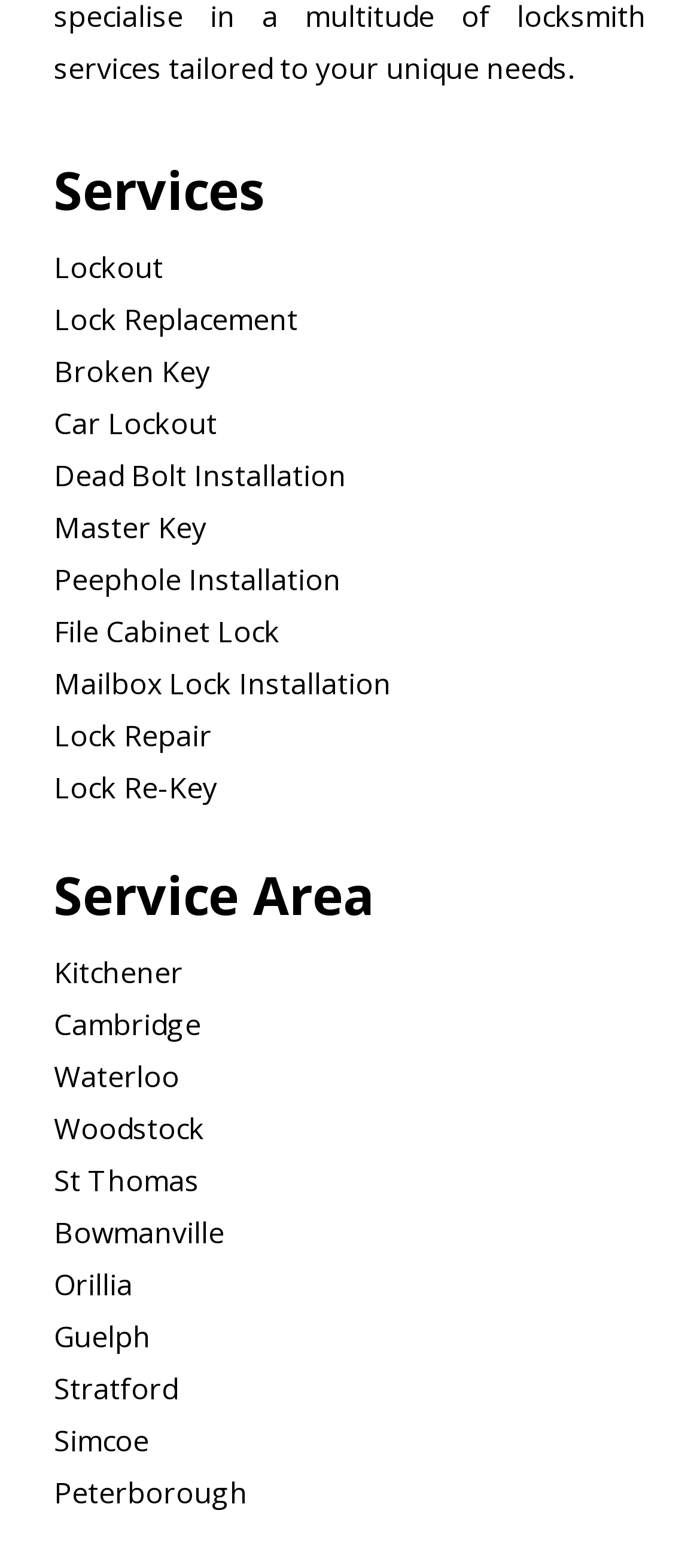What type of element is 'Services'?
Please answer the question as detailed as possible.

The element 'Services' is a static text element, indicated by its type and bounding box coordinates [0.077, 0.098, 0.377, 0.142], which suggests it is a heading or title element on the webpage.